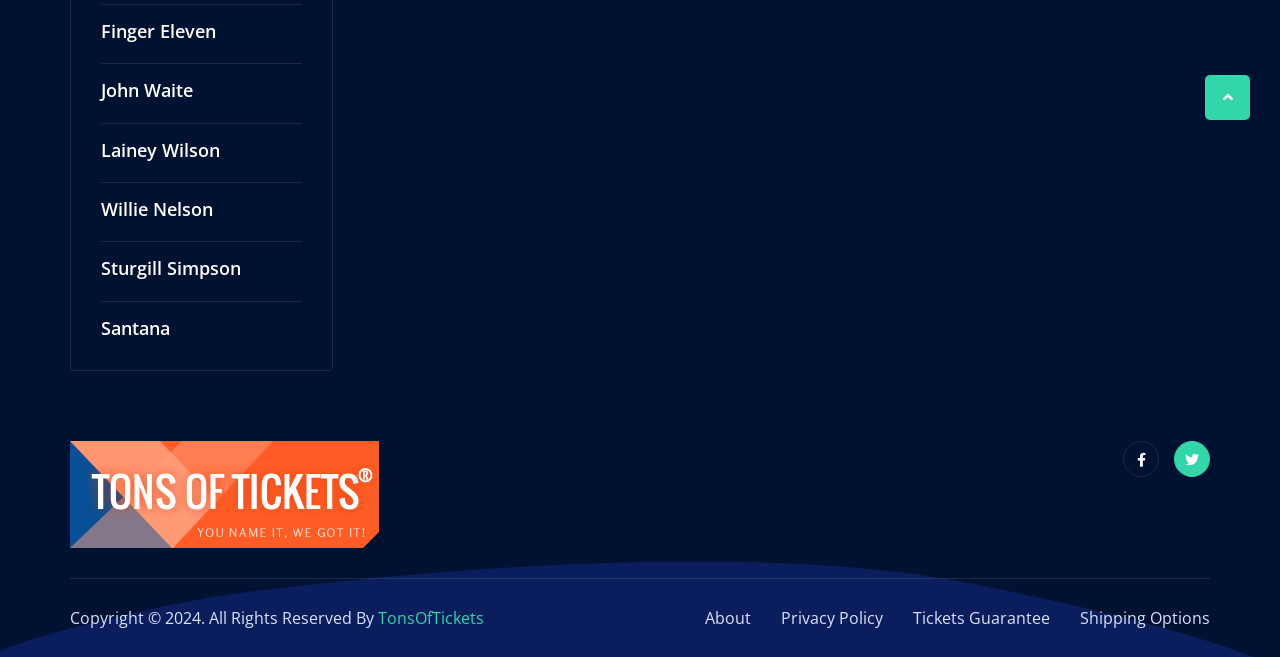Please identify the bounding box coordinates of the area that needs to be clicked to follow this instruction: "Check Copyright information".

[0.055, 0.924, 0.295, 0.958]